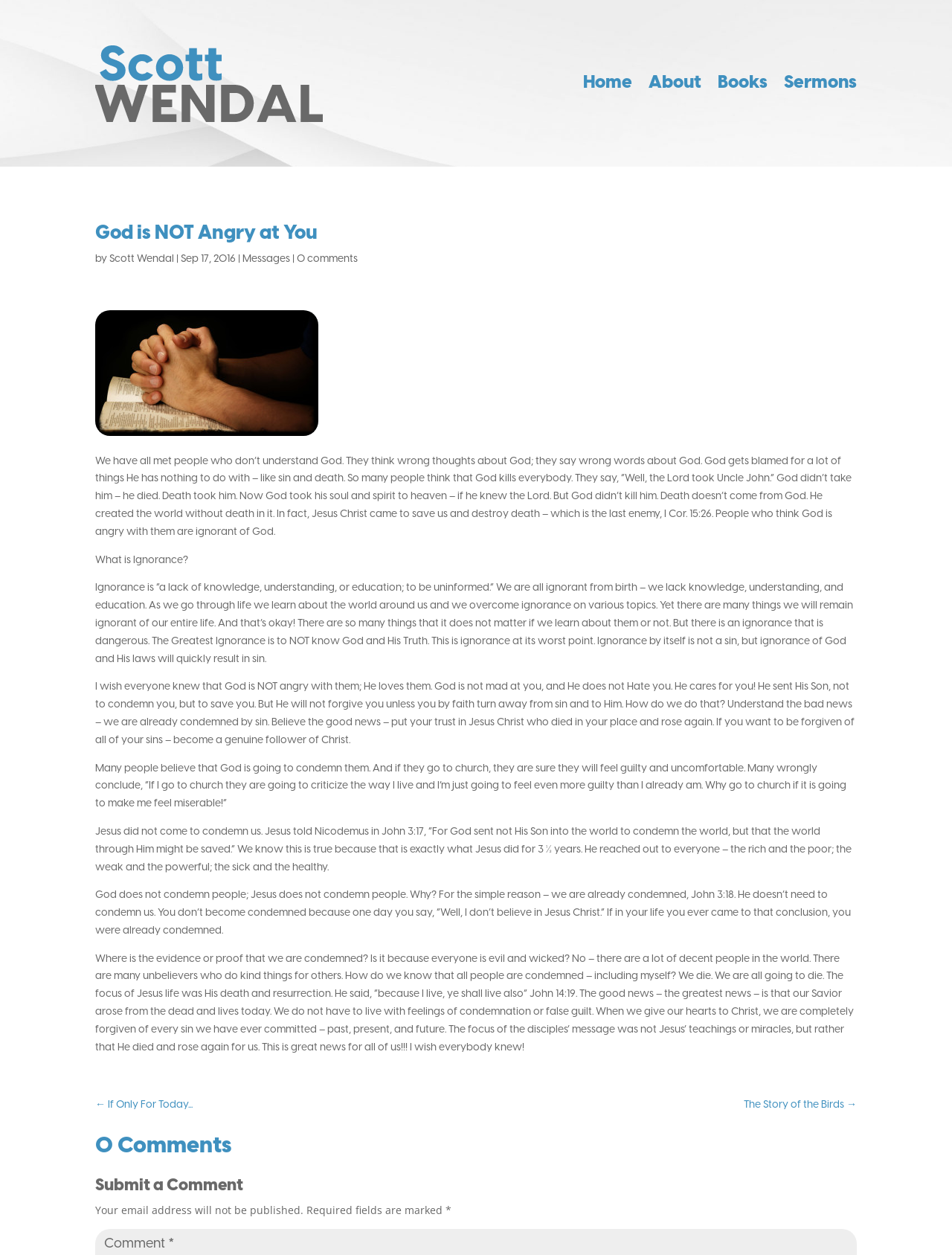Find the main header of the webpage and produce its text content.

God is NOT Angry at You